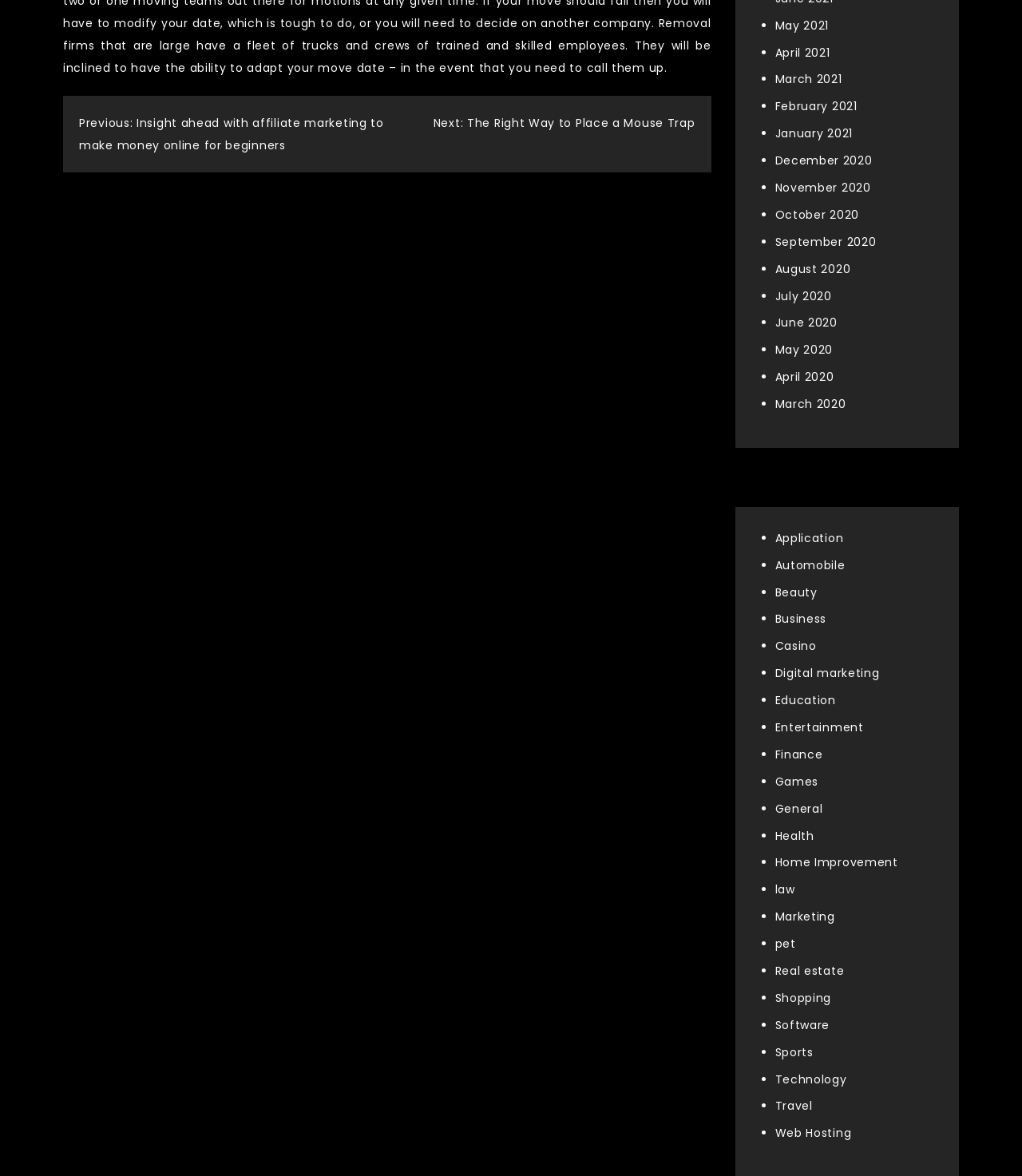How many months are listed?
Look at the image and respond with a one-word or short phrase answer.

12